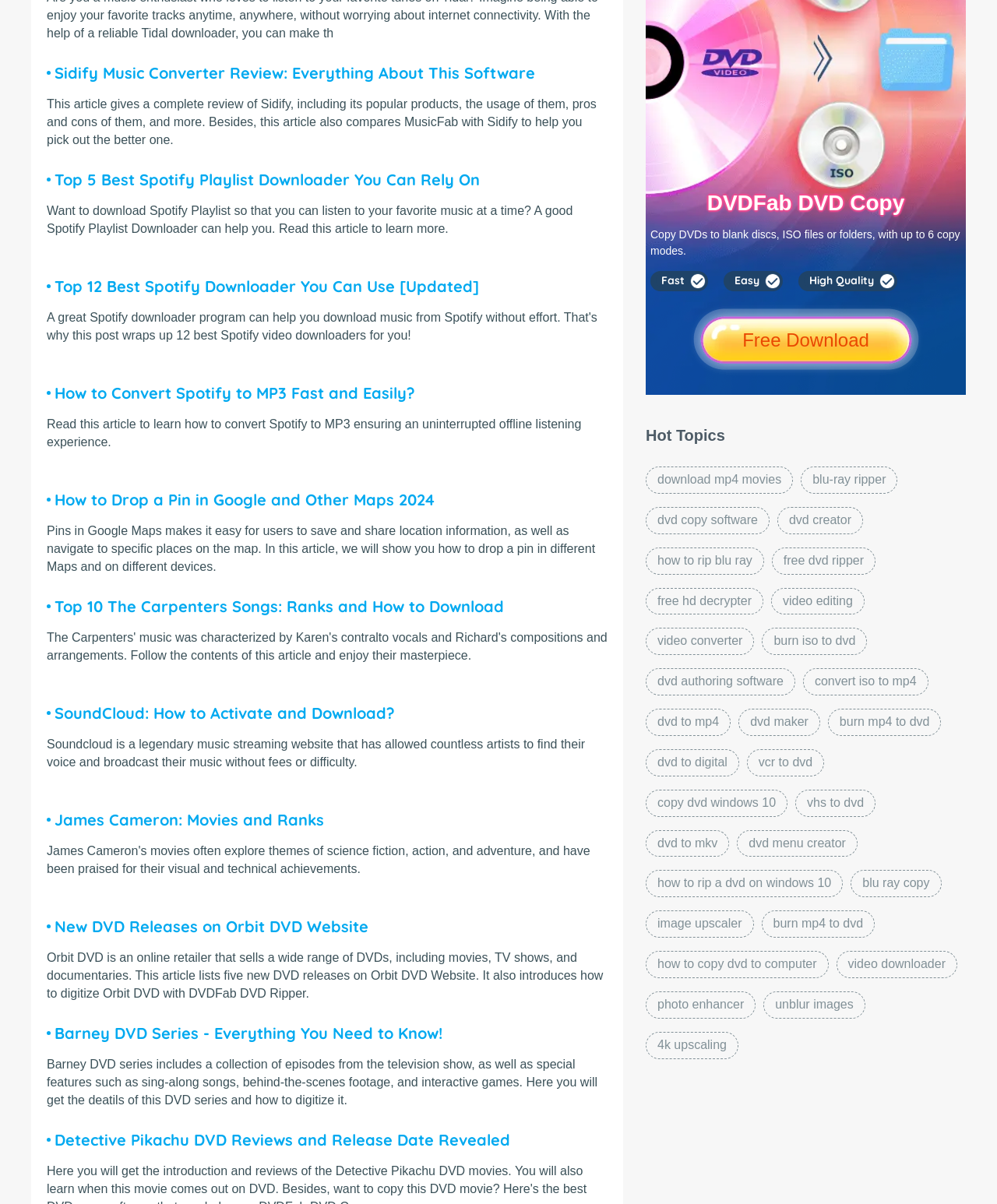What is the name of the DVD copy software mentioned on the webpage?
Based on the screenshot, give a detailed explanation to answer the question.

The webpage mentions DVDFab DVD Copy as a software that can copy DVDs to blank discs, ISO files, or folders, with up to 6 copy modes.